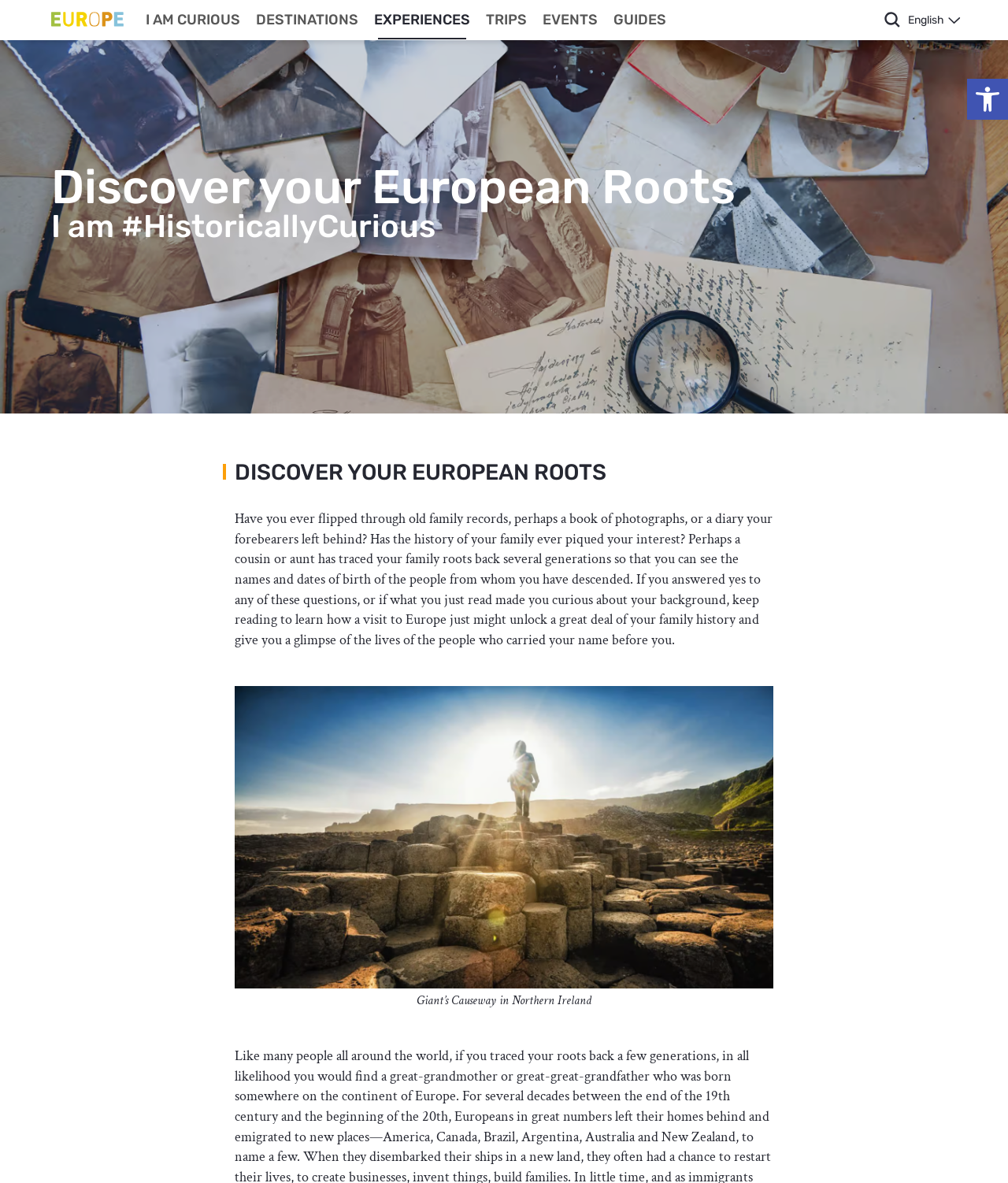Find the bounding box coordinates of the area to click in order to follow the instruction: "Return to the homepage".

[0.051, 0.0, 0.125, 0.033]